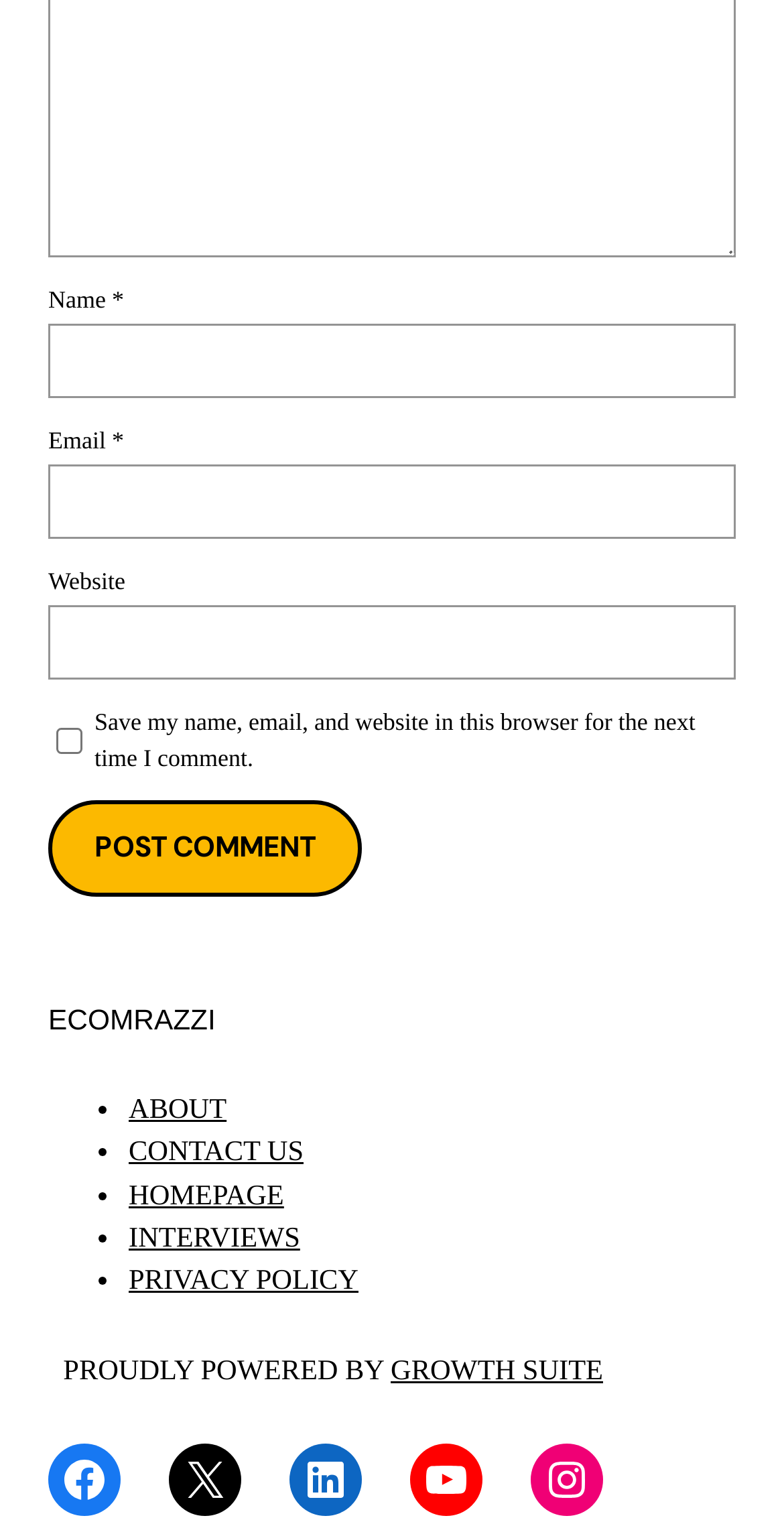Indicate the bounding box coordinates of the element that needs to be clicked to satisfy the following instruction: "Go to Bakersfield Black Magazine homepage". The coordinates should be four float numbers between 0 and 1, i.e., [left, top, right, bottom].

None